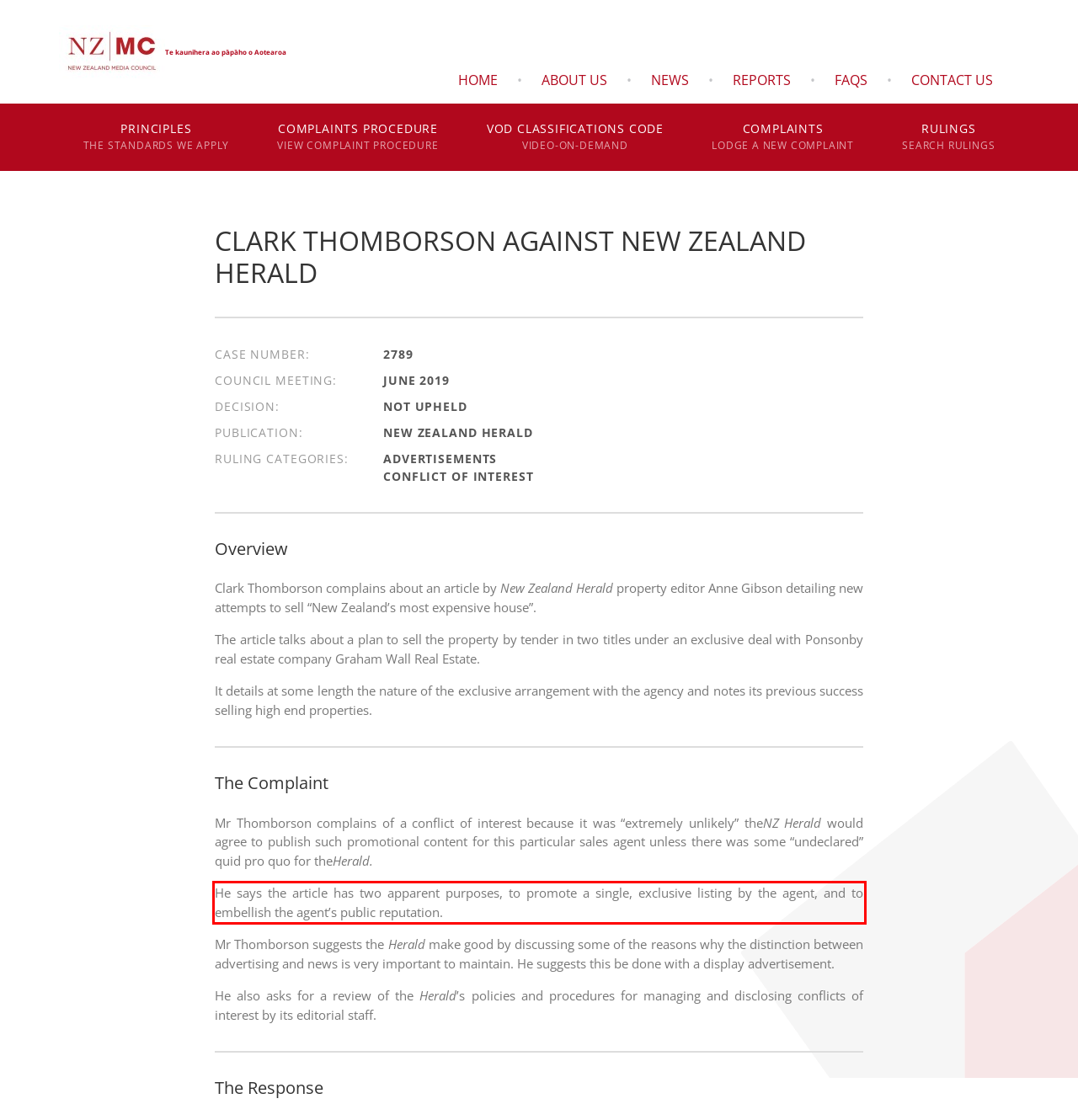Please recognize and transcribe the text located inside the red bounding box in the webpage image.

He says the article has two apparent purposes, to promote a single, exclusive listing by the agent, and to embellish the agent’s public reputation.